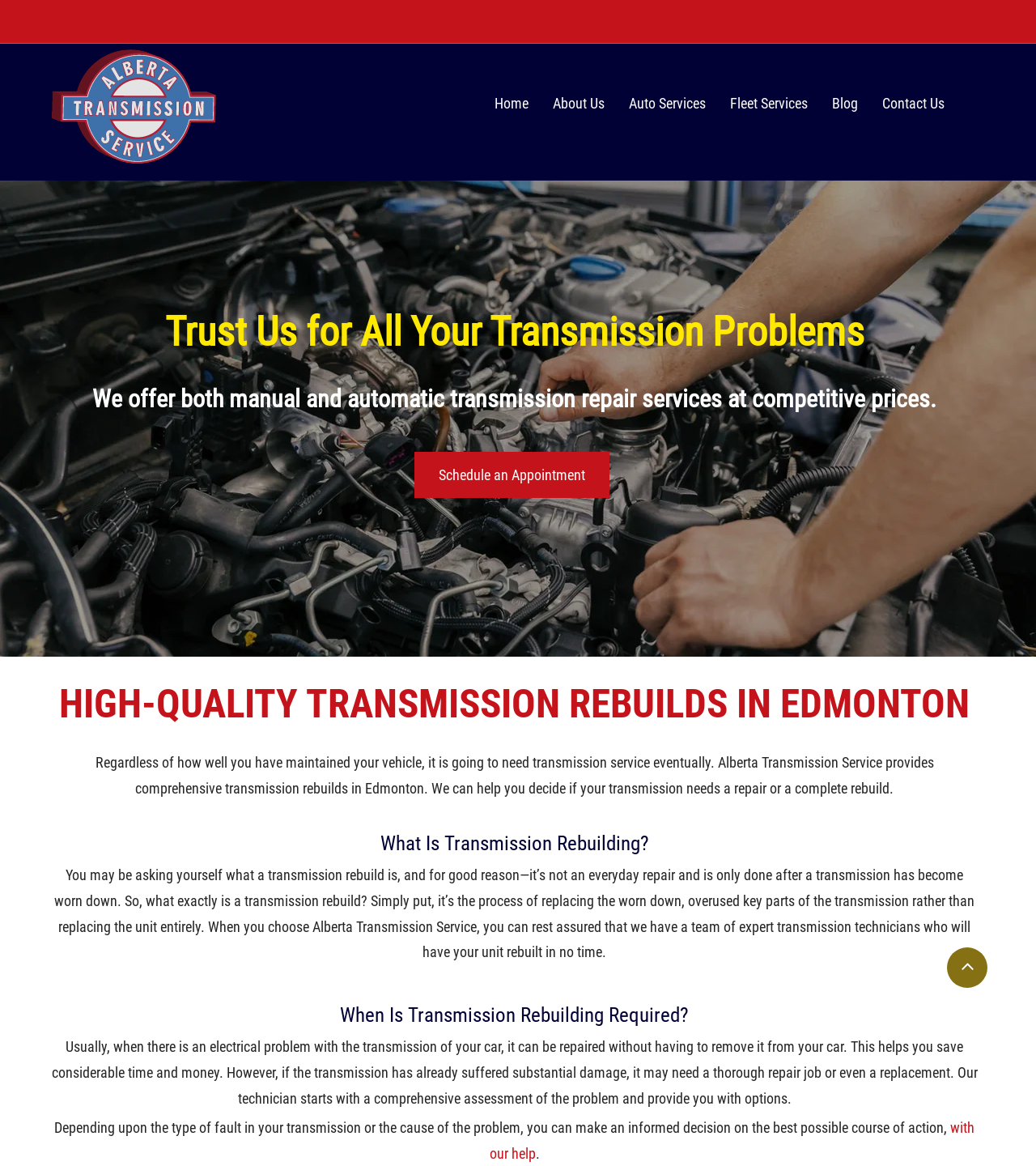Please locate the bounding box coordinates of the element that needs to be clicked to achieve the following instruction: "Read about transmission rebuilds in Edmonton". The coordinates should be four float numbers between 0 and 1, i.e., [left, top, right, bottom].

[0.049, 0.584, 0.944, 0.63]